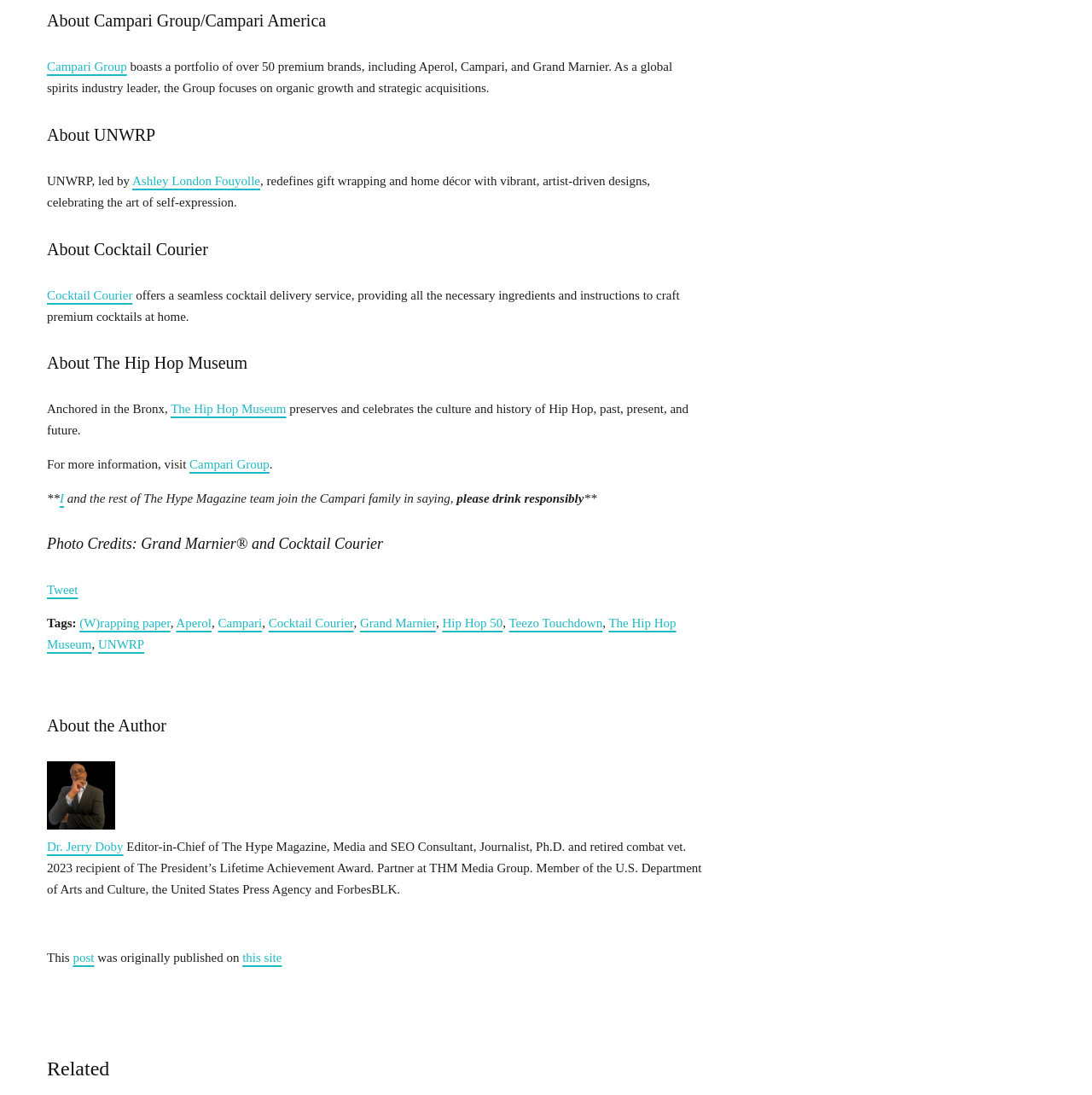Provide a single word or phrase to answer the given question: 
What is the name of the company that boasts a portfolio of over 50 premium brands?

Campari Group